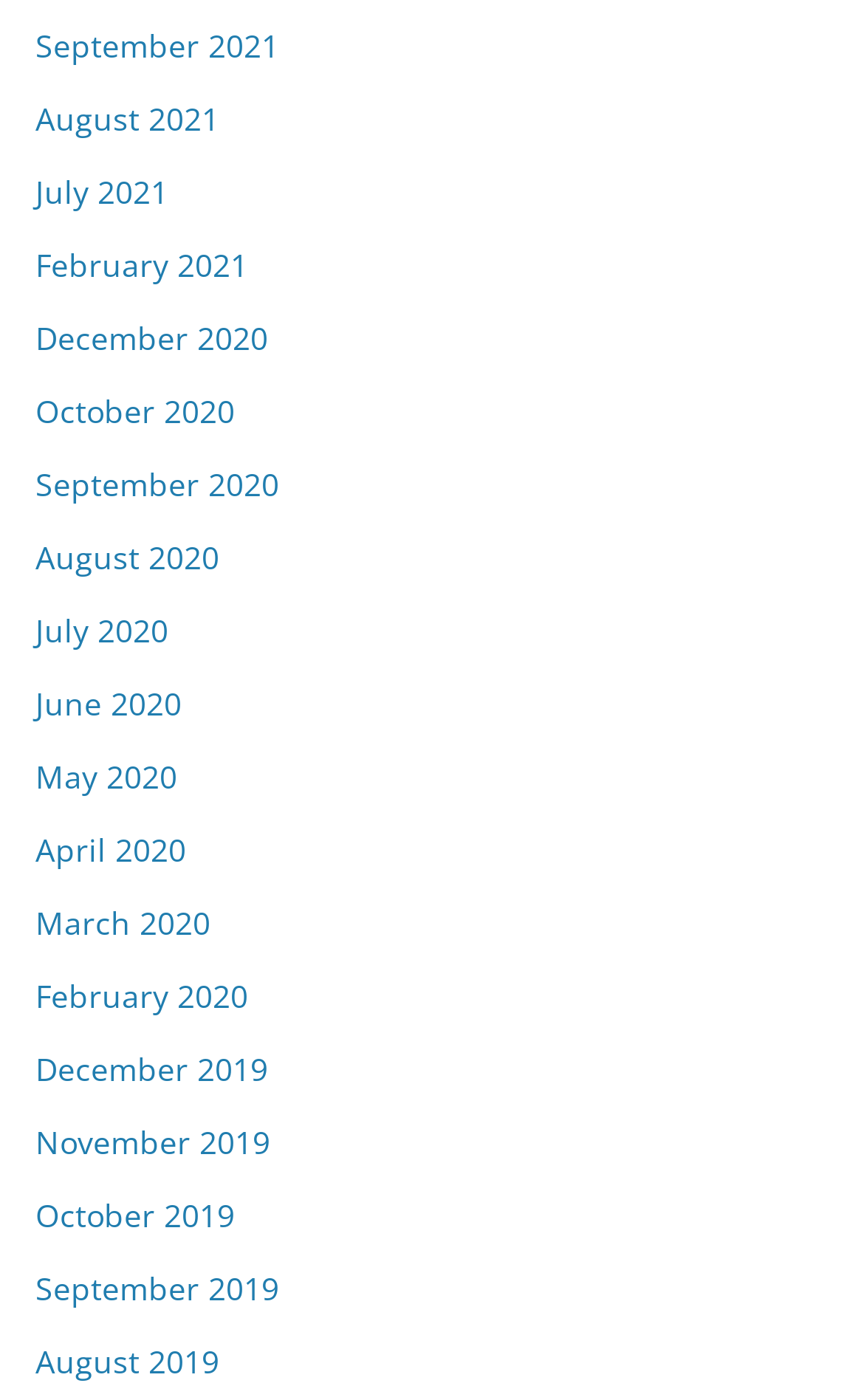How many links are there in total?
From the image, provide a succinct answer in one word or a short phrase.

24